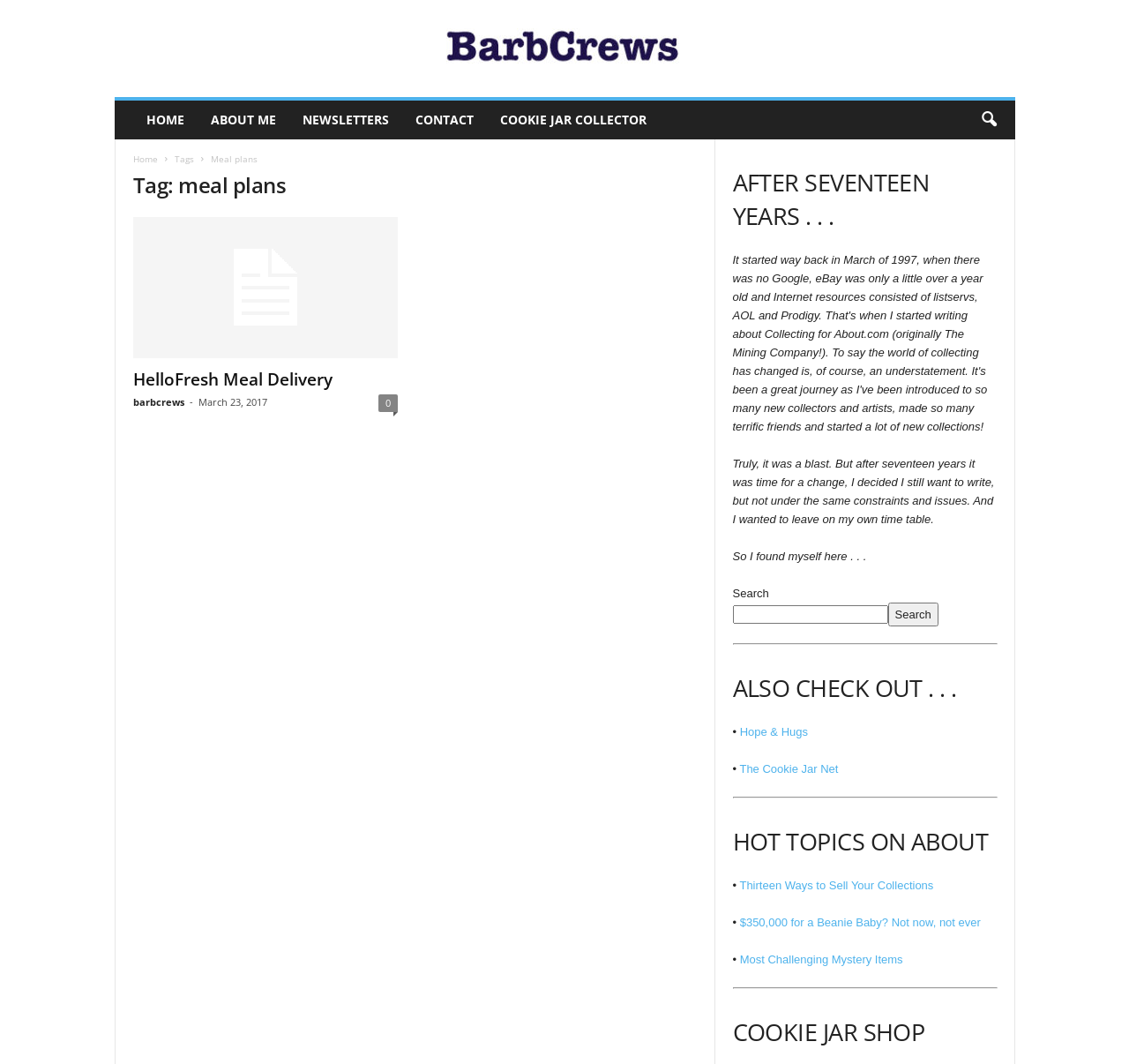Pinpoint the bounding box coordinates of the clickable area needed to execute the instruction: "search for something". The coordinates should be specified as four float numbers between 0 and 1, i.e., [left, top, right, bottom].

[0.786, 0.566, 0.831, 0.589]